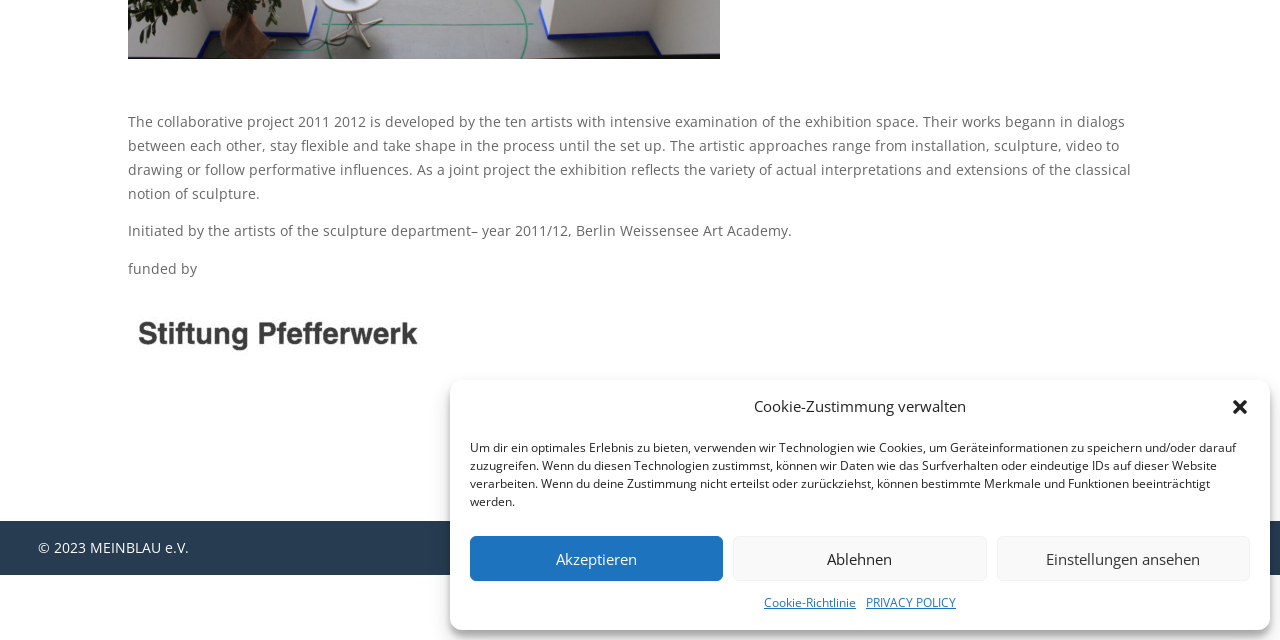Please find the bounding box coordinates (top-left x, top-left y, bottom-right x, bottom-right y) in the screenshot for the UI element described as follows: PRIVACY POLICY

[0.677, 0.924, 0.747, 0.961]